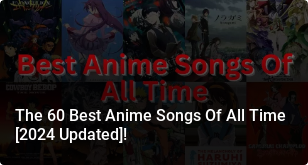Please give a short response to the question using one word or a phrase:
What is the theme of the curated list?

Anime music